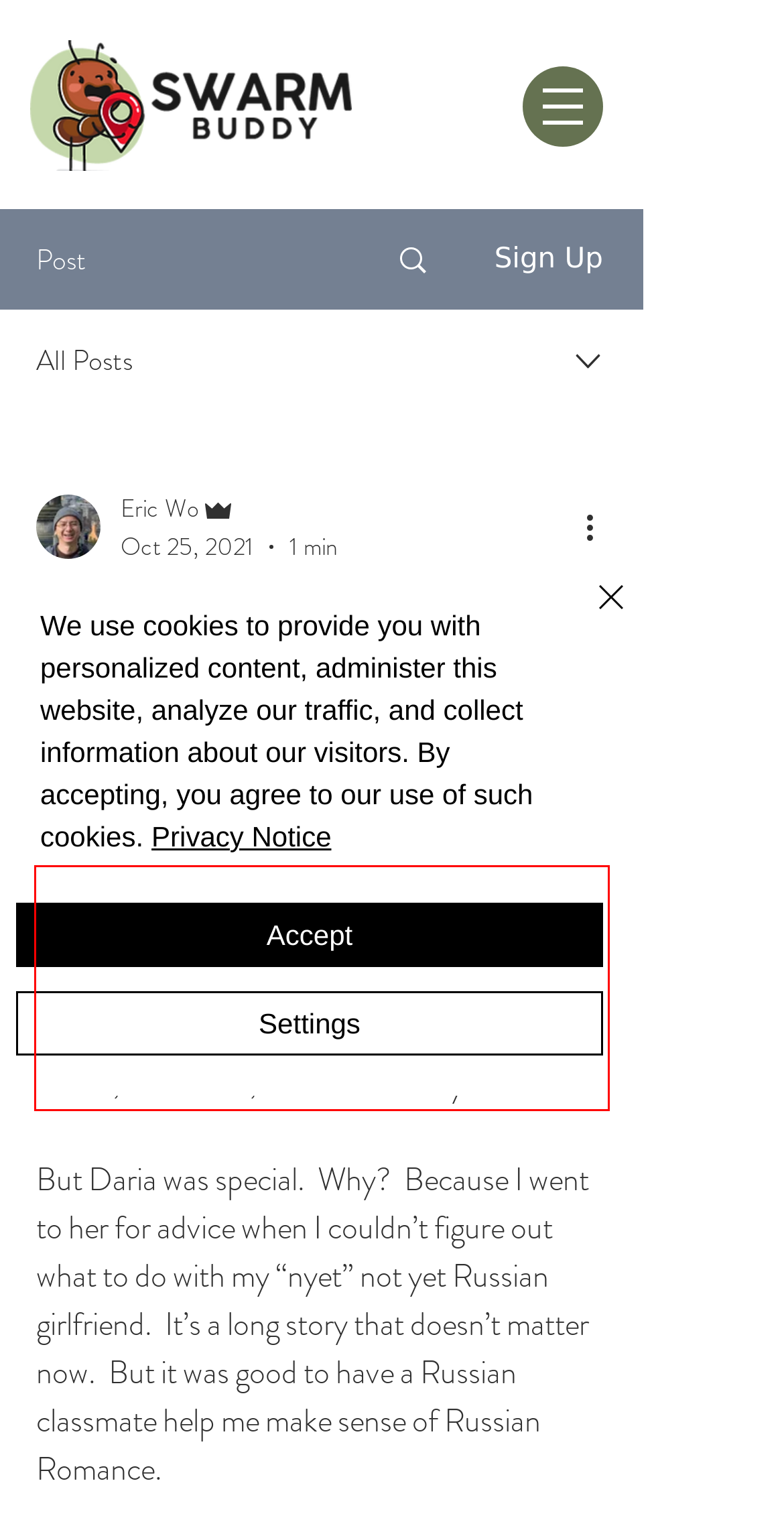Examine the webpage screenshot and use OCR to obtain the text inside the red bounding box.

Daria. Daria. Daria. Where do I begin? Daria Makhoukova and I were assigned to the same 1st semester MBA group at our Emory MBA program. There was also Tony Diebold, Salima Ladha, Bill Booth, and Zaid Duwayri.